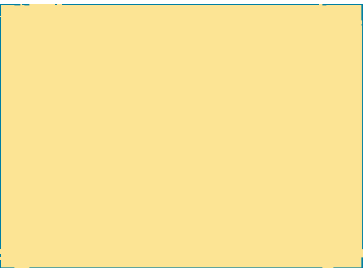Create an elaborate description of the image, covering every aspect.

The image features a laptop placed on a table alongside two cups of coffee, evoking a warm and inviting workspace. This setting suggests a blend of productivity and comfort, ideal for creative work or engaging in professional tasks. The portrayal of the laptop and coffee cups symbolizes the balance between focus and relaxation, capturing the essence of modern work culture where many blend their home and professional environments. This image is likely associated with a section that encourages readers to explore topics related to productivity and business planning, resonating with the overall theme of advice and resources for health practices.